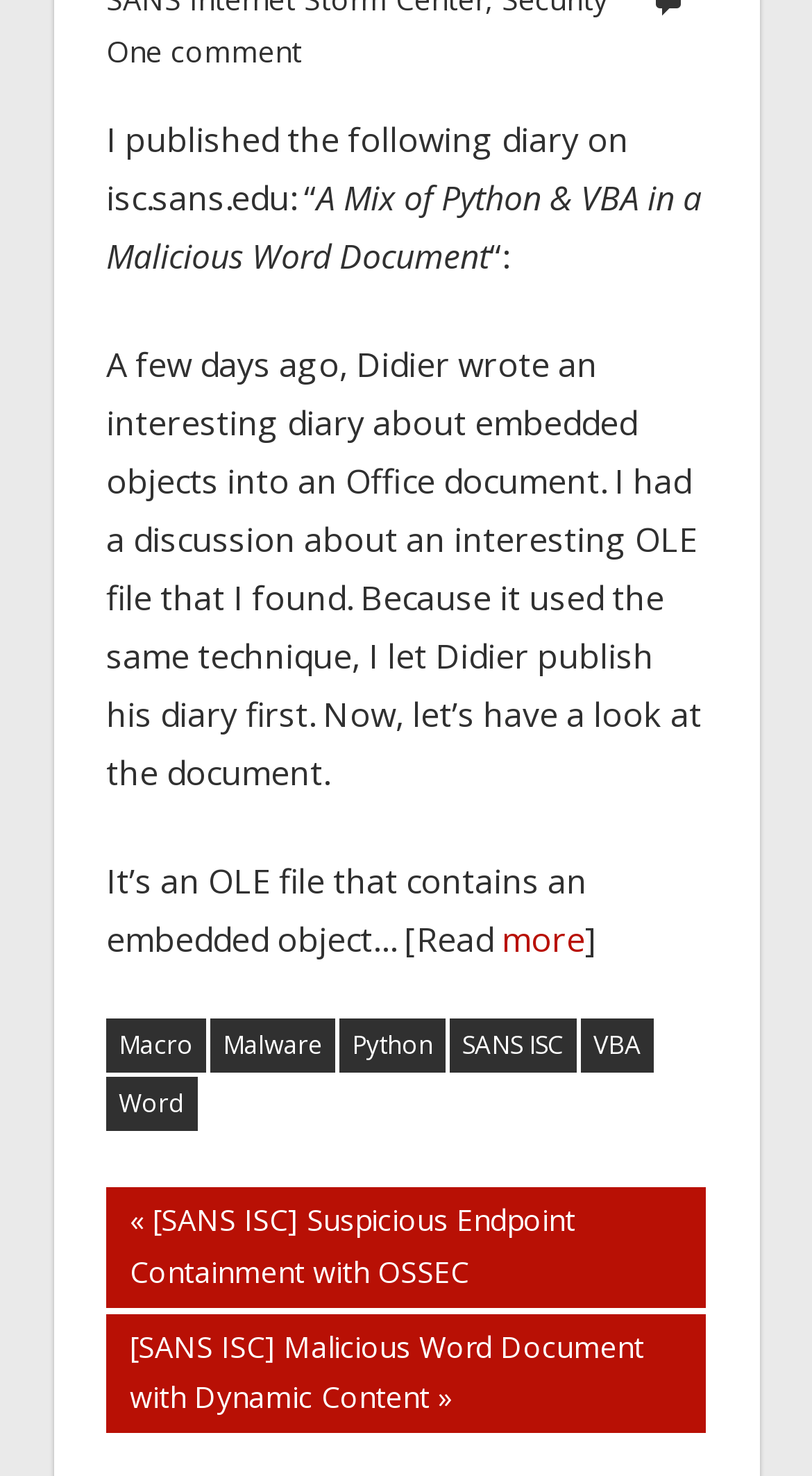From the given element description: "One comment", find the bounding box for the UI element. Provide the coordinates as four float numbers between 0 and 1, in the order [left, top, right, bottom].

[0.131, 0.021, 0.372, 0.047]